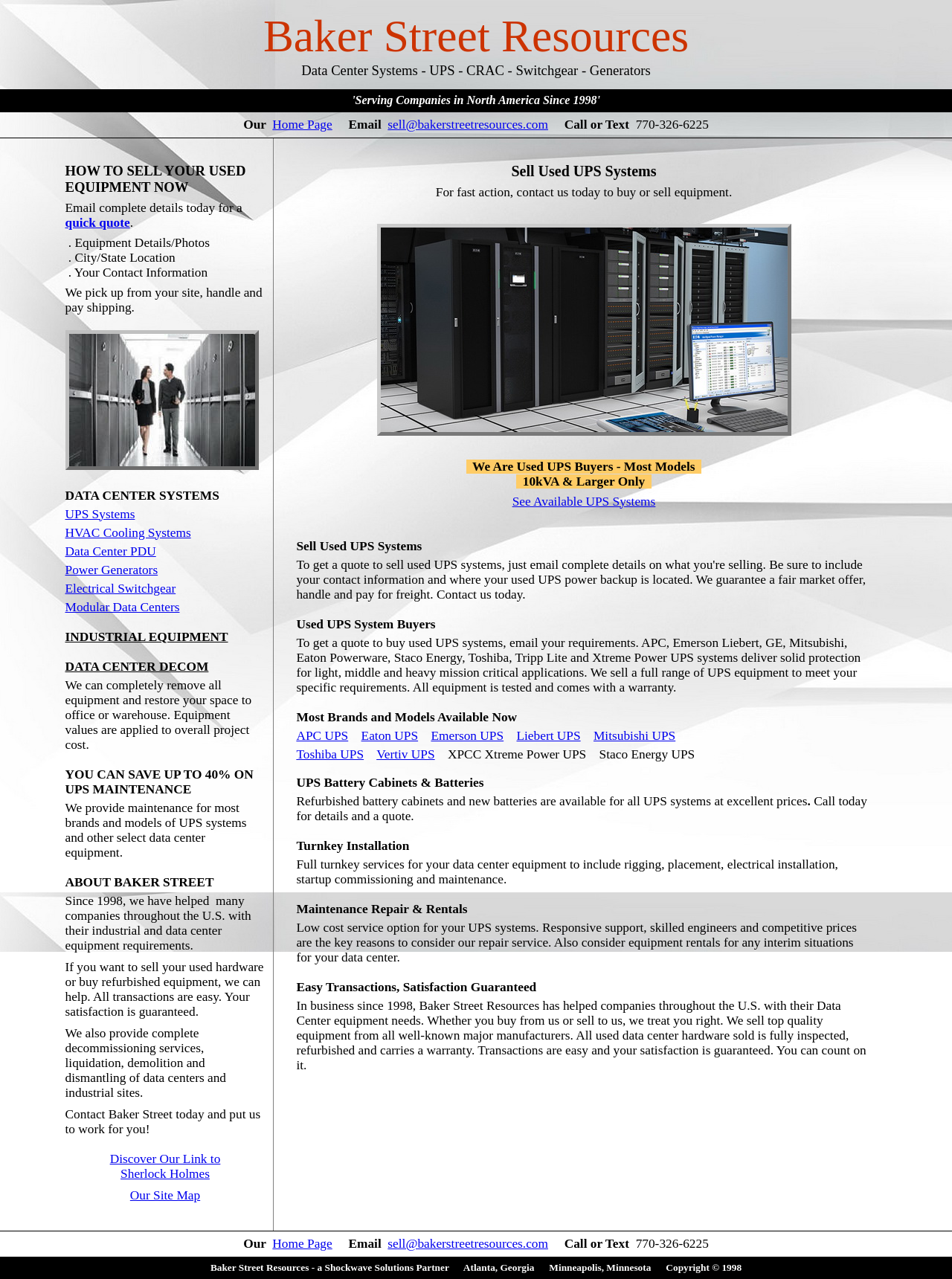Identify the bounding box coordinates of the area you need to click to perform the following instruction: "Learn about UPS Systems".

[0.068, 0.396, 0.142, 0.407]